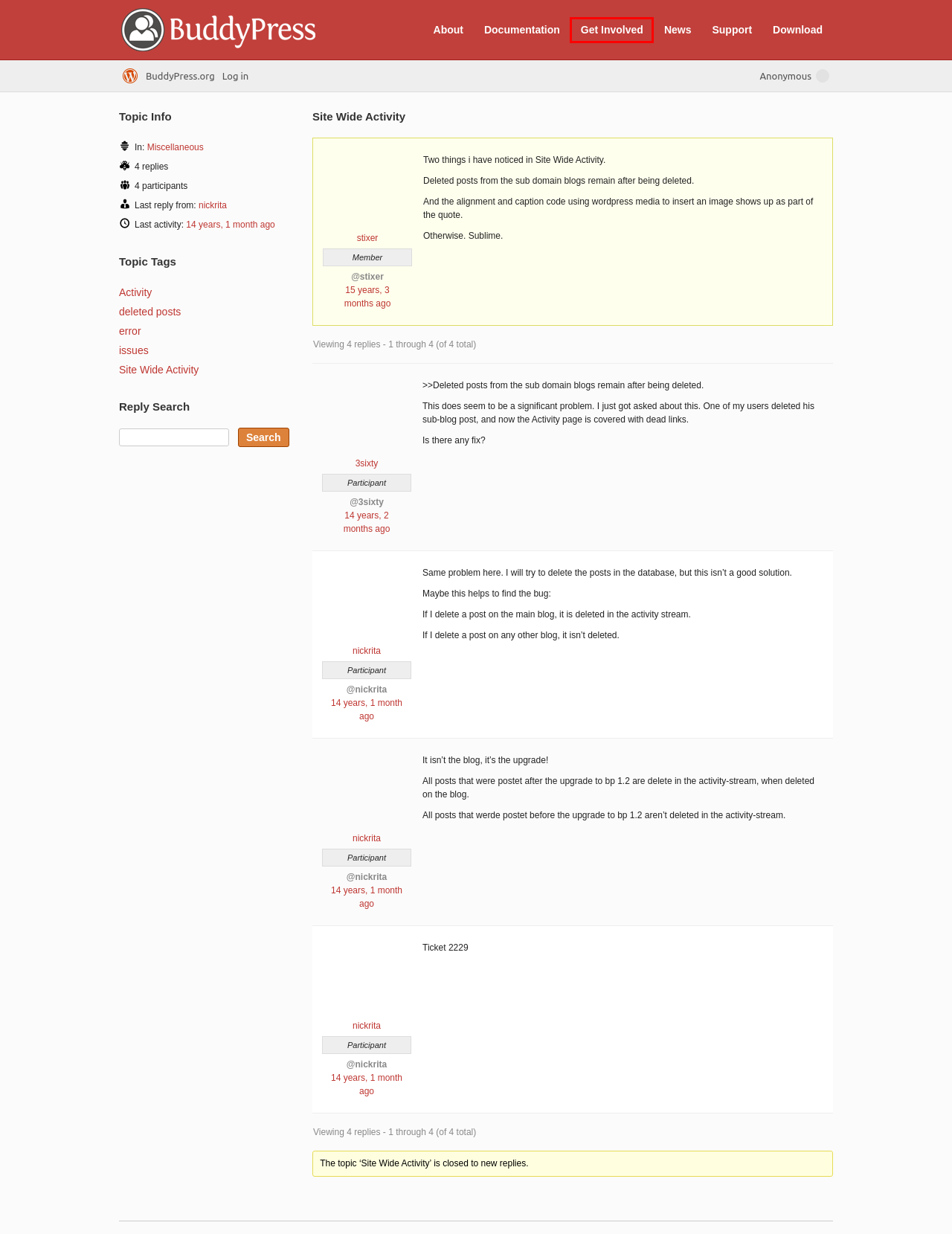You have a screenshot showing a webpage with a red bounding box around a UI element. Choose the webpage description that best matches the new page after clicking the highlighted element. Here are the options:
A. Topic Tag: deleted posts · BuddyPress.org
B. WordPress.org Login | WordPress.org English
C. BuddyPress.org
D. Topic Tag: Activity · BuddyPress.org
E. Participate and Contribute · BuddyPress Codex
F. About · BuddyPress.org
G. 3sixty · BuddyPress.org
H. Blog Tool, Publishing Platform, and CMS – WordPress.org

E